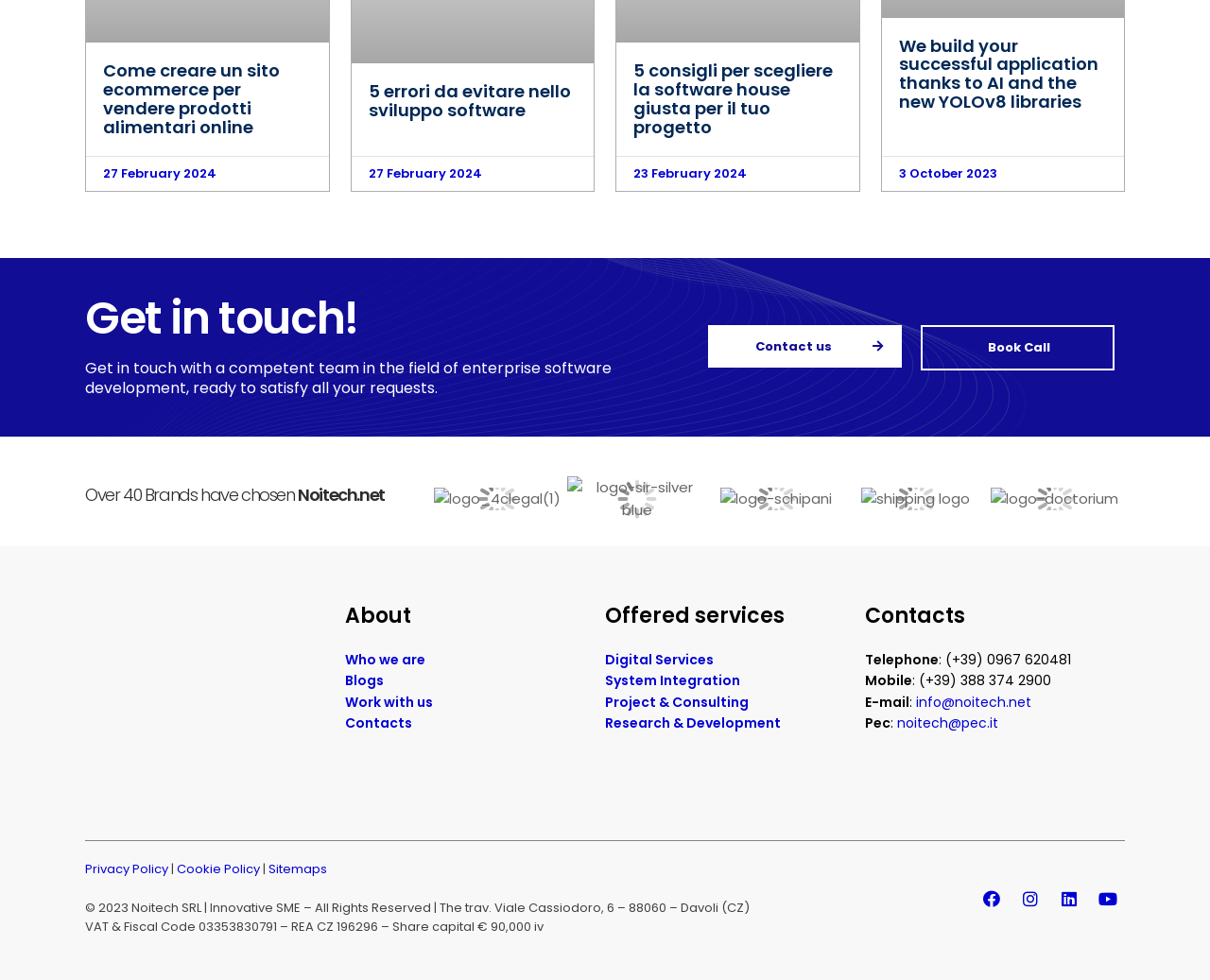Locate the bounding box of the UI element defined by this description: "Instagram". The coordinates should be given as four float numbers between 0 and 1, formatted as [left, top, right, bottom].

[0.837, 0.9, 0.865, 0.934]